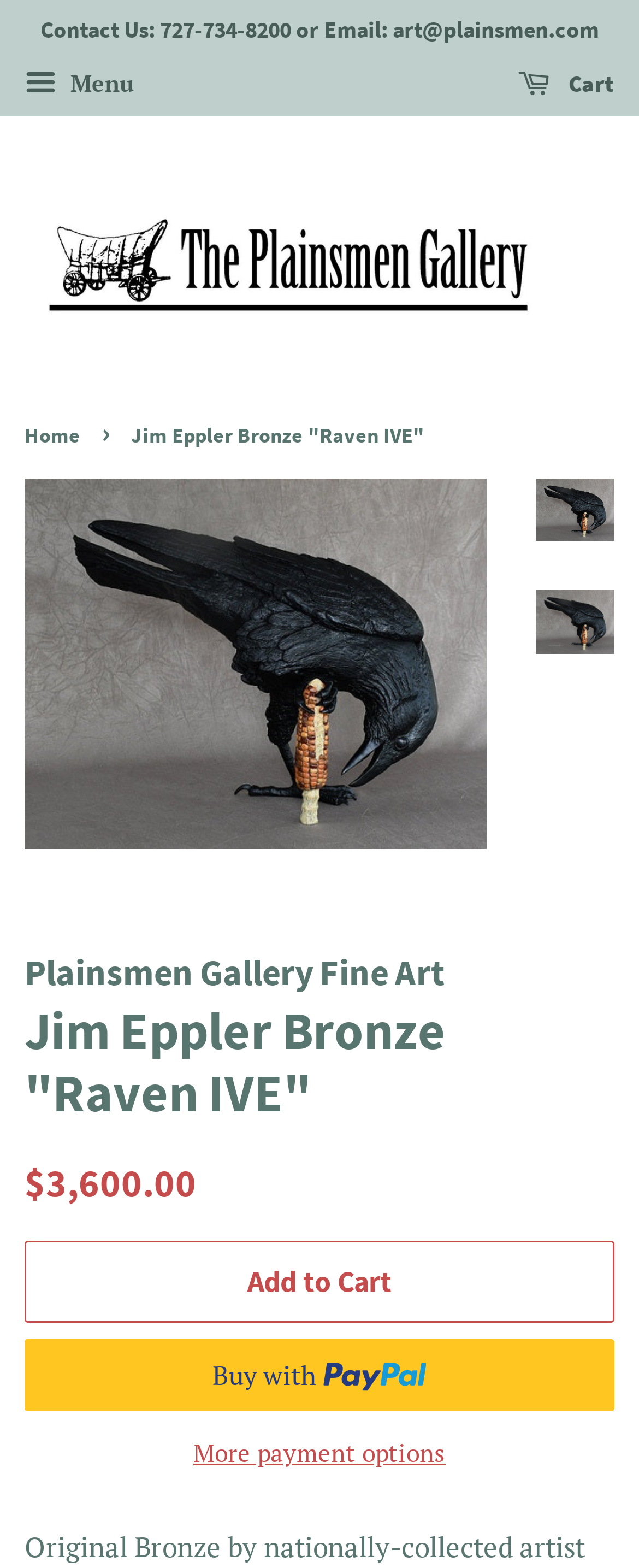Identify the bounding box coordinates of the clickable region necessary to fulfill the following instruction: "Buy now with PayPal". The bounding box coordinates should be four float numbers between 0 and 1, i.e., [left, top, right, bottom].

[0.038, 0.854, 0.962, 0.9]